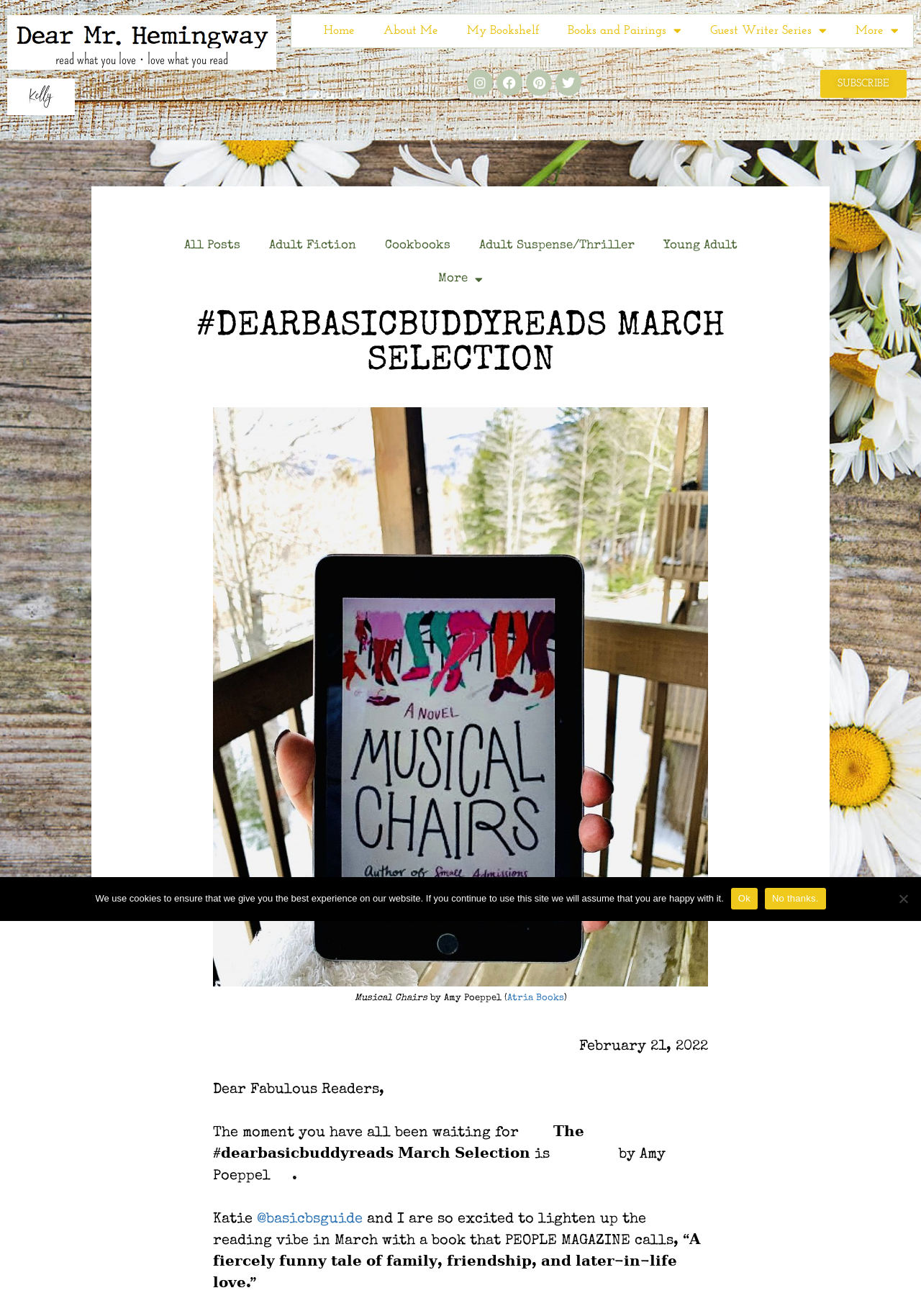Please identify the bounding box coordinates of the region to click in order to complete the given instruction: "Click the 'Home' link". The coordinates should be four float numbers between 0 and 1, i.e., [left, top, right, bottom].

[0.336, 0.011, 0.401, 0.036]